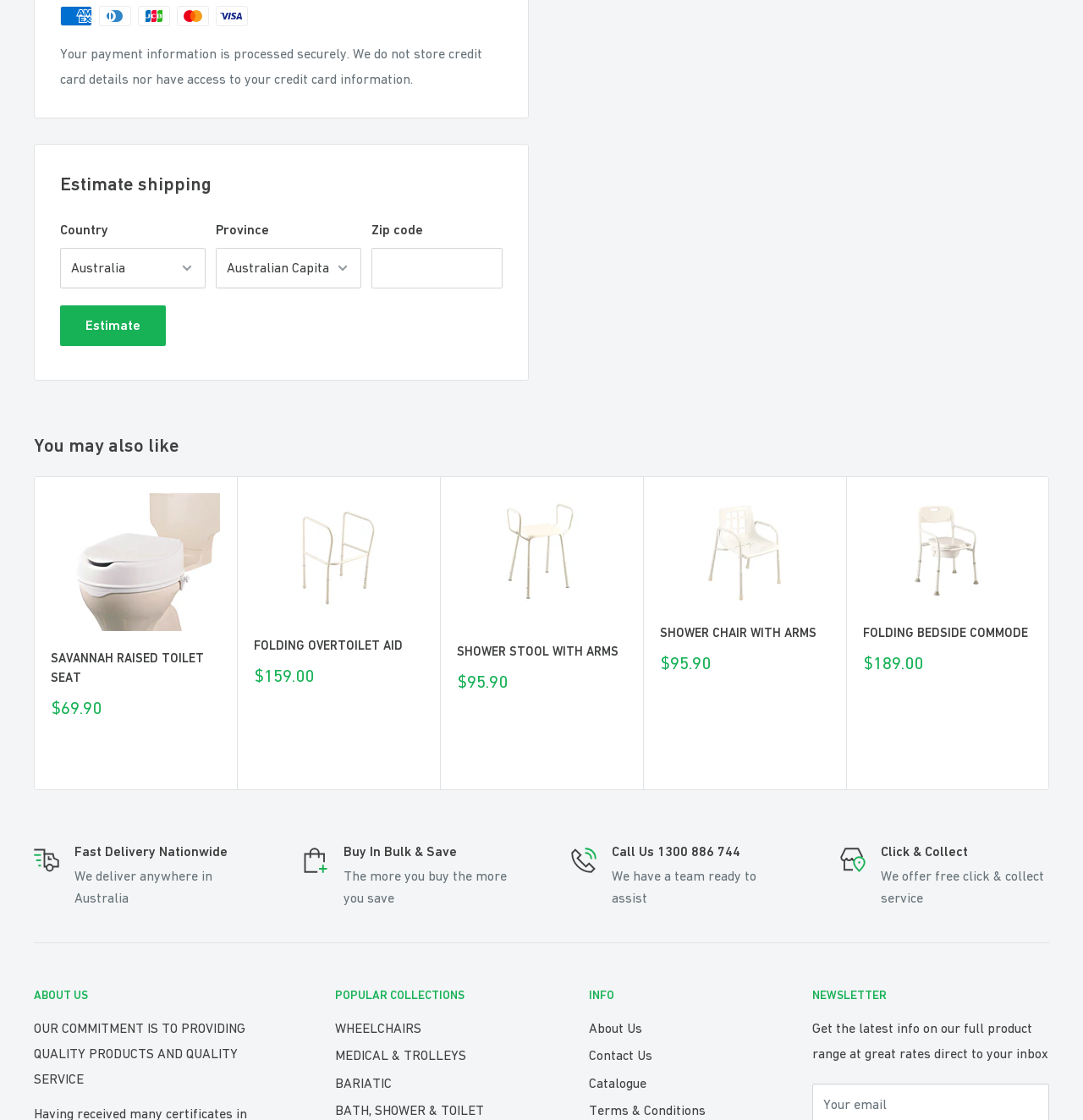Can you pinpoint the bounding box coordinates for the clickable element required for this instruction: "Click SAVANNAH RAISED TOILET SEAT"? The coordinates should be four float numbers between 0 and 1, i.e., [left, top, right, bottom].

[0.047, 0.44, 0.203, 0.563]